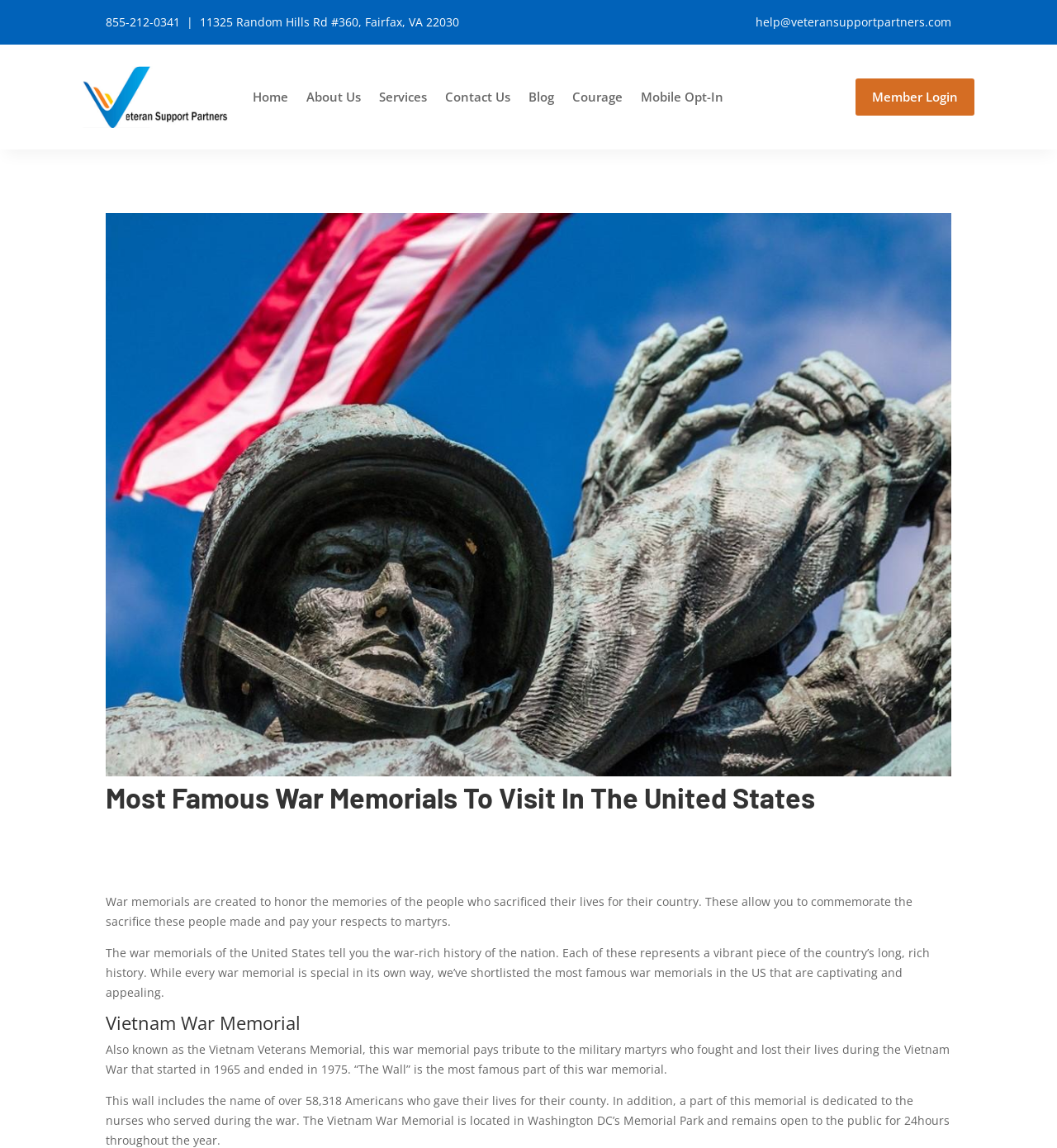Please indicate the bounding box coordinates of the element's region to be clicked to achieve the instruction: "Login as a member". Provide the coordinates as four float numbers between 0 and 1, i.e., [left, top, right, bottom].

[0.809, 0.068, 0.922, 0.101]